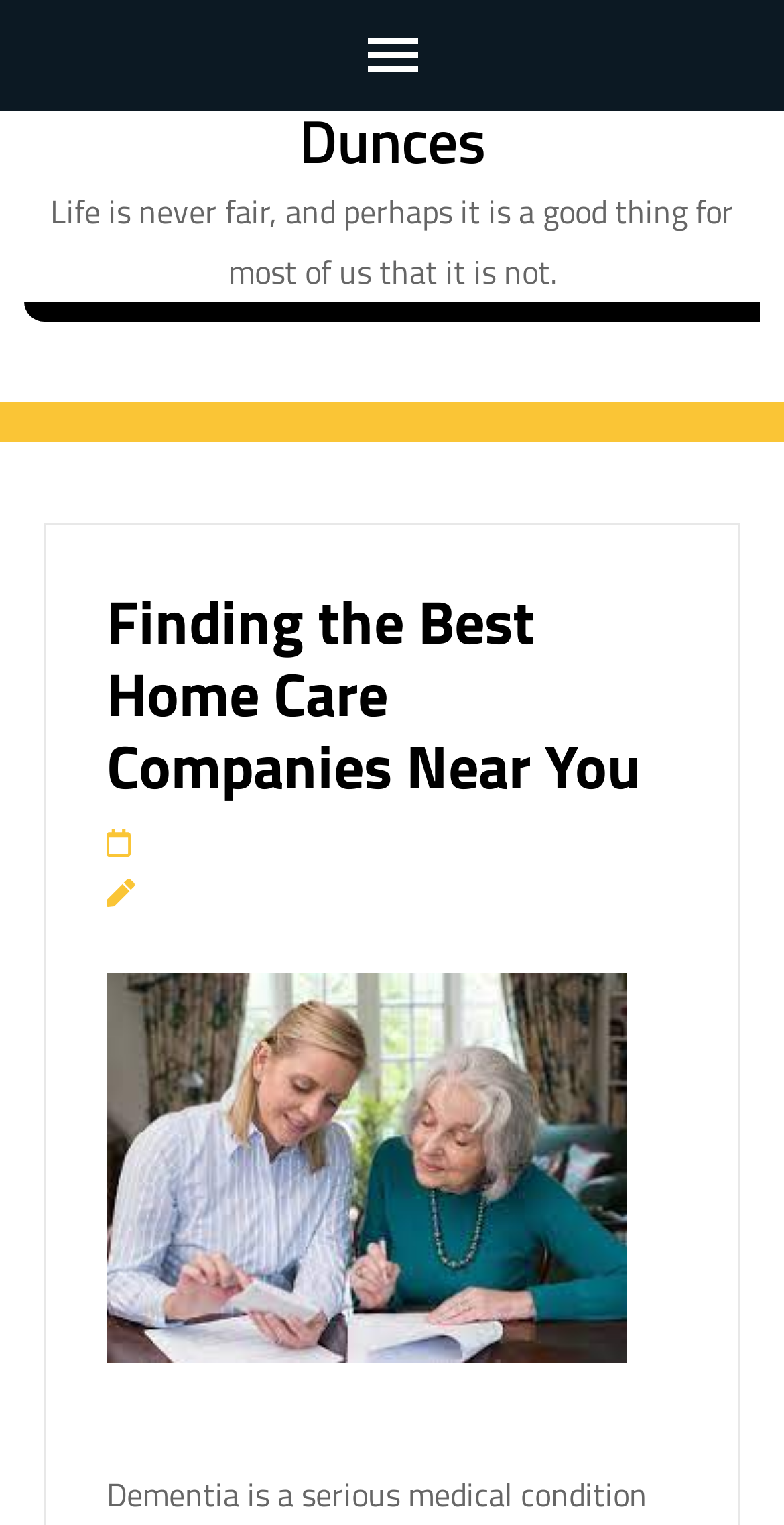What is the main topic of this webpage?
Look at the webpage screenshot and answer the question with a detailed explanation.

The main topic of this webpage can be inferred from the heading 'Finding the Best Home Care Companies Near You' which is a prominent element on the webpage, indicating that the webpage is about finding the best home care companies.